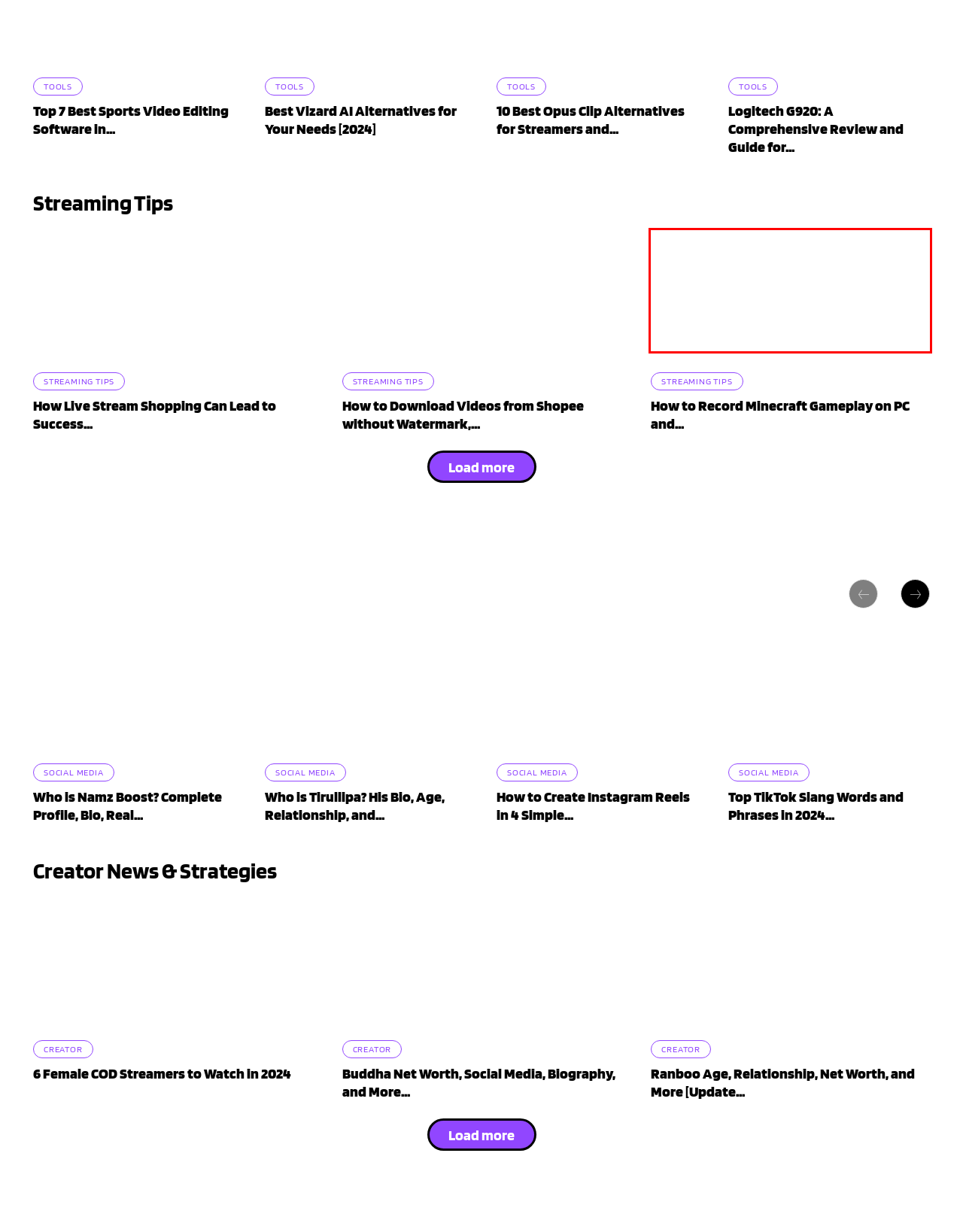Review the screenshot of a webpage which includes a red bounding box around an element. Select the description that best fits the new webpage once the element in the bounding box is clicked. Here are the candidates:
A. Streaming Tips - Eklipse.gg Blog
B. Buddha Net Worth, Social Media, Biography, and More in 2024
C. Namz Boost Profile, Bio, Real Name, Net Worth, and More in 2024
D. Social Media - Eklipse Blog
E. How to Create Instagram Reels in 4 Simple Steps
F. How to Record Minecraft Gameplay on PC and Consoles - Eklipse.gg Blog
G. Essential Tools to Master Twitch Streaming and TikTok Content - Eklipse.gg Blog
H. How Live Stream Shopping Can Lead to Success on TikTok Shop - Eklipse.gg Blog

F